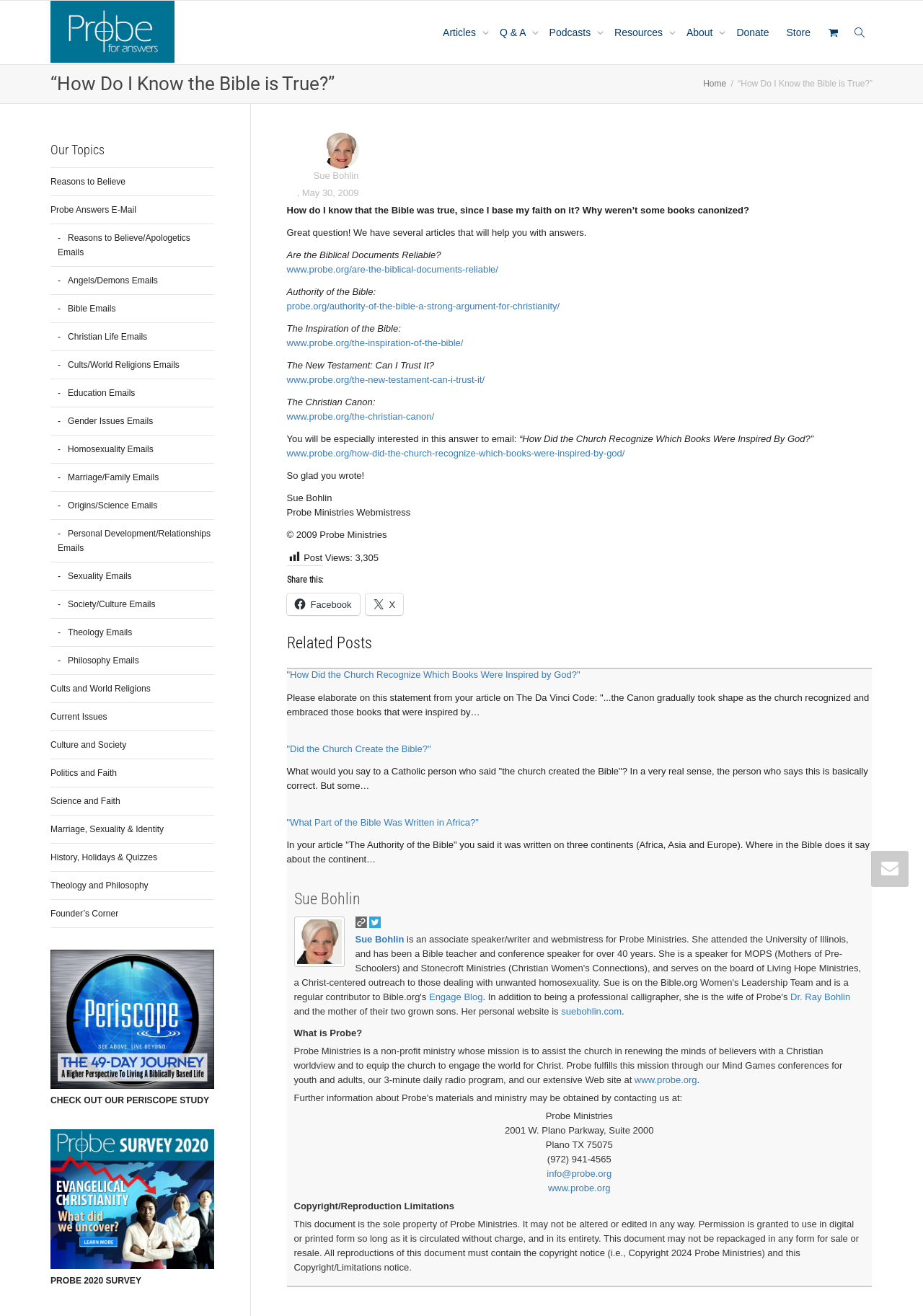What is the address of Probe Ministries?
Give a detailed response to the question by analyzing the screenshot.

I found the address by looking at the bottom section of the webpage, where it displays the contact information of Probe Ministries, including their address.